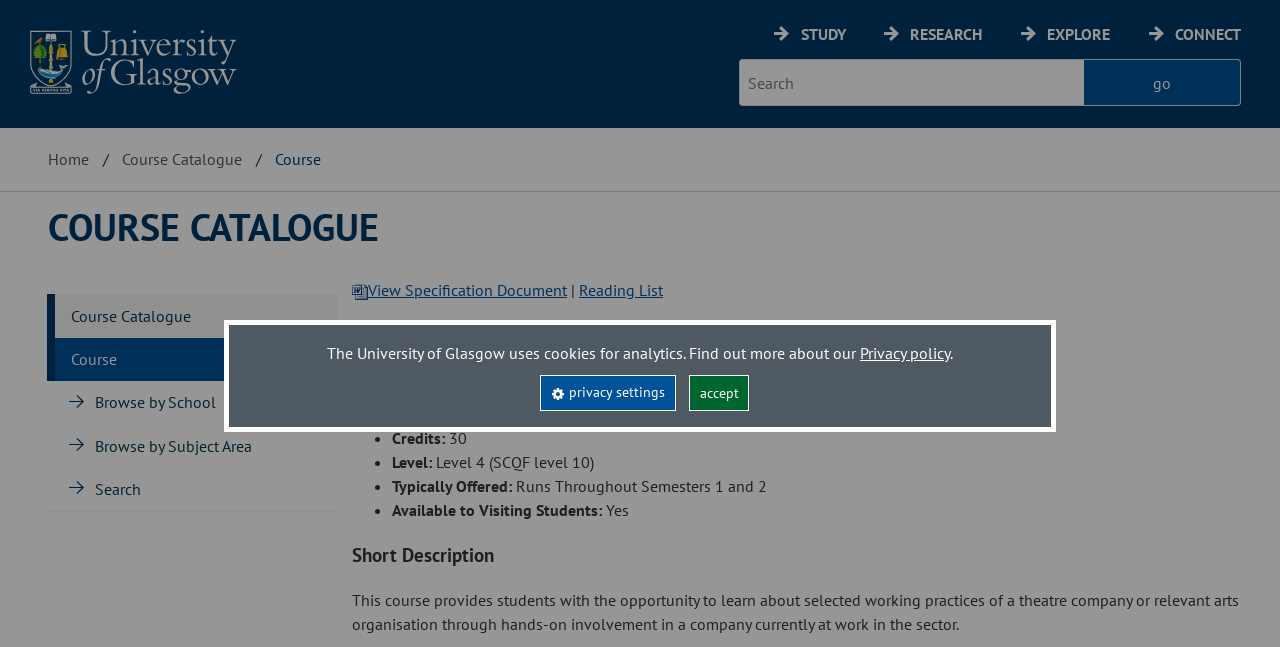Please identify the bounding box coordinates of the element's region that I should click in order to complete the following instruction: "browse courses by school". The bounding box coordinates consist of four float numbers between 0 and 1, i.e., [left, top, right, bottom].

[0.074, 0.606, 0.169, 0.637]